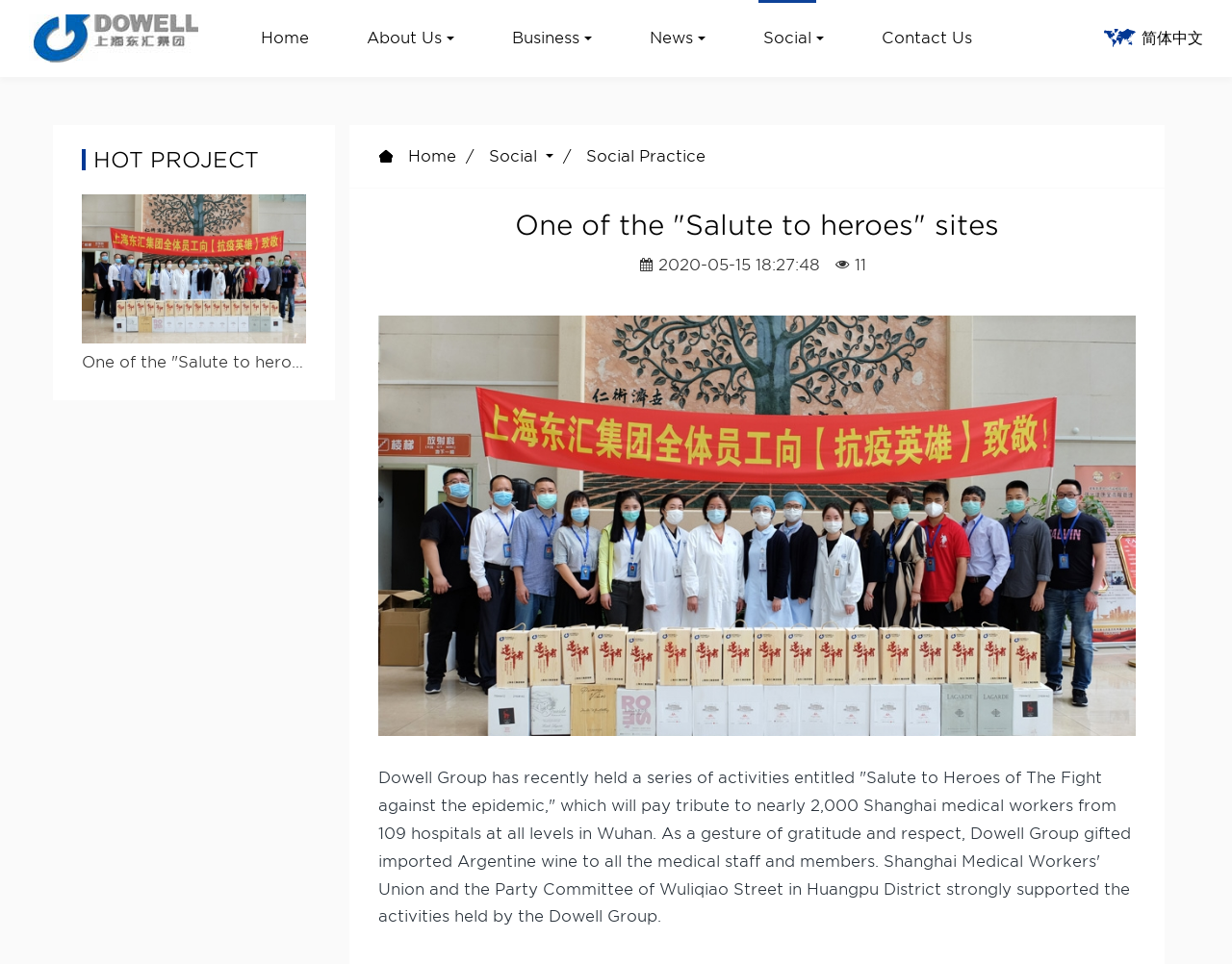Find and extract the text of the primary heading on the webpage.

One of the "Salute to heroes" sites